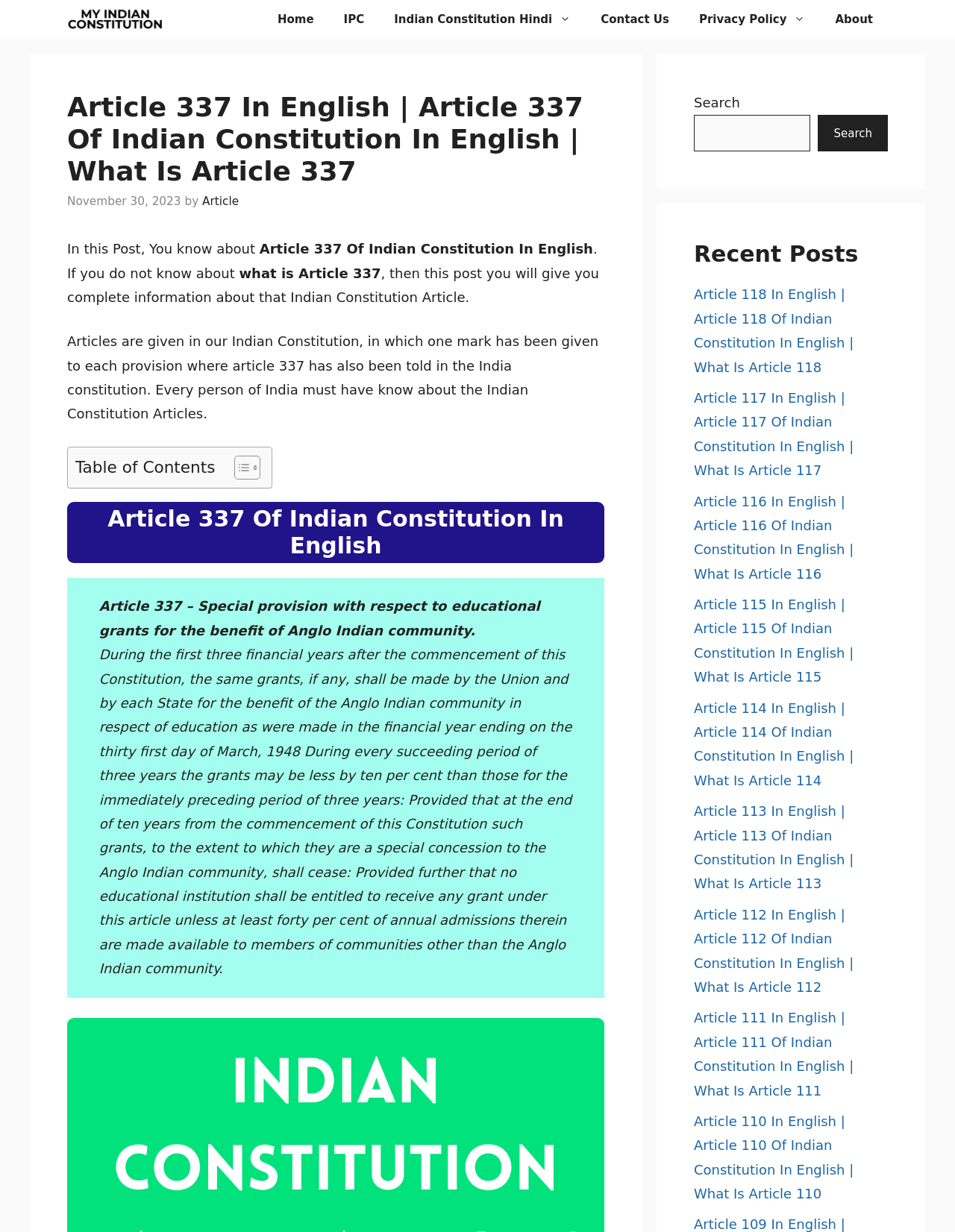Utilize the information from the image to answer the question in detail:
What is the name of the website?

I found the answer by looking at the top navigation bar, where the website's logo and name 'MY INDIAN CONSTITUTION' are displayed.